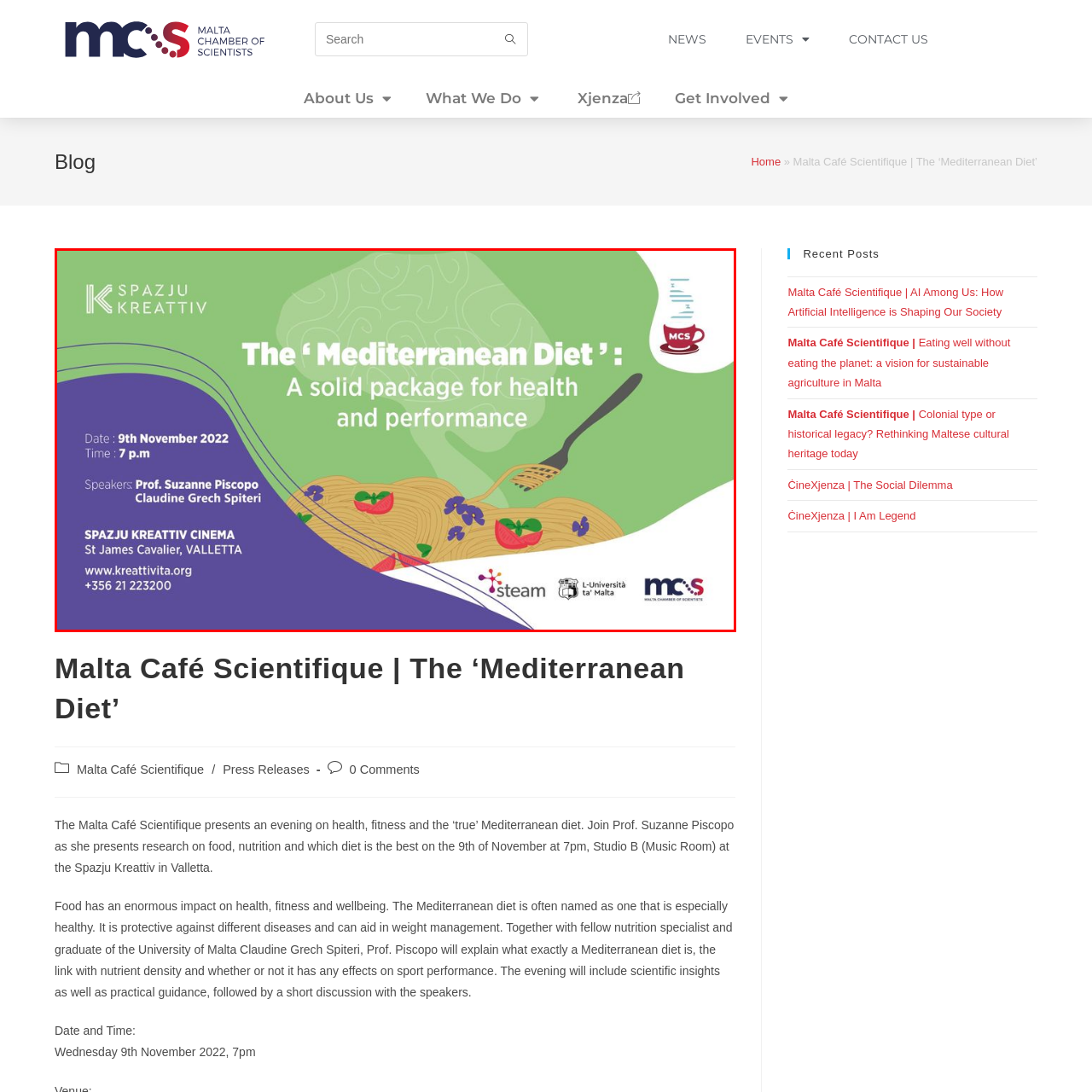What is the name of the cinema where the event is taking place?
Focus on the image highlighted by the red bounding box and deliver a thorough explanation based on what you see.

The caption provides the venue information, stating that the event is taking place at Spazju Kreattiv Cinema, located at St James Cavalier in Valletta, Malta.